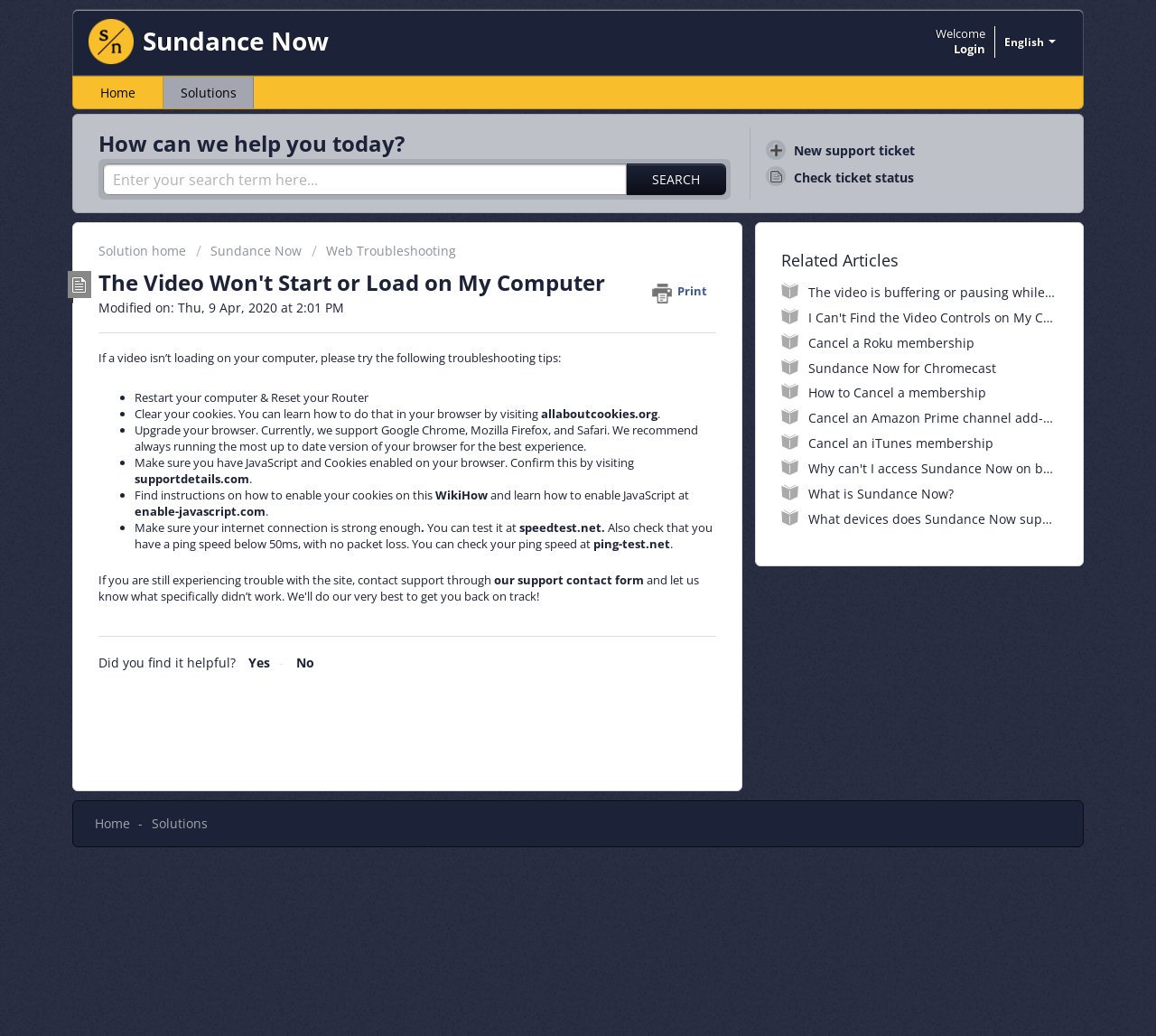Respond to the question below with a single word or phrase:
How can I contact support if I'm still experiencing trouble?

Through the support contact form